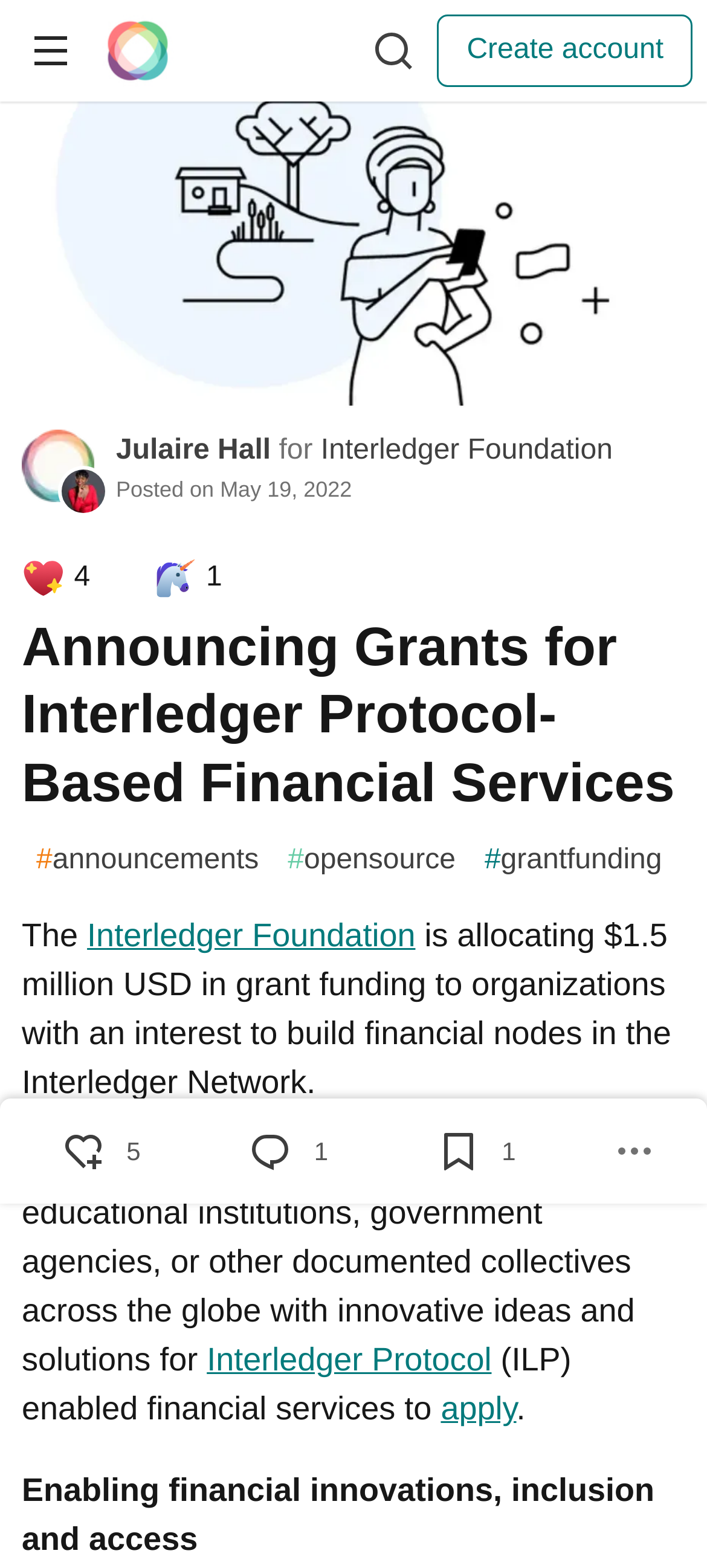Identify the bounding box coordinates of the part that should be clicked to carry out this instruction: "Search".

[0.506, 0.009, 0.609, 0.055]